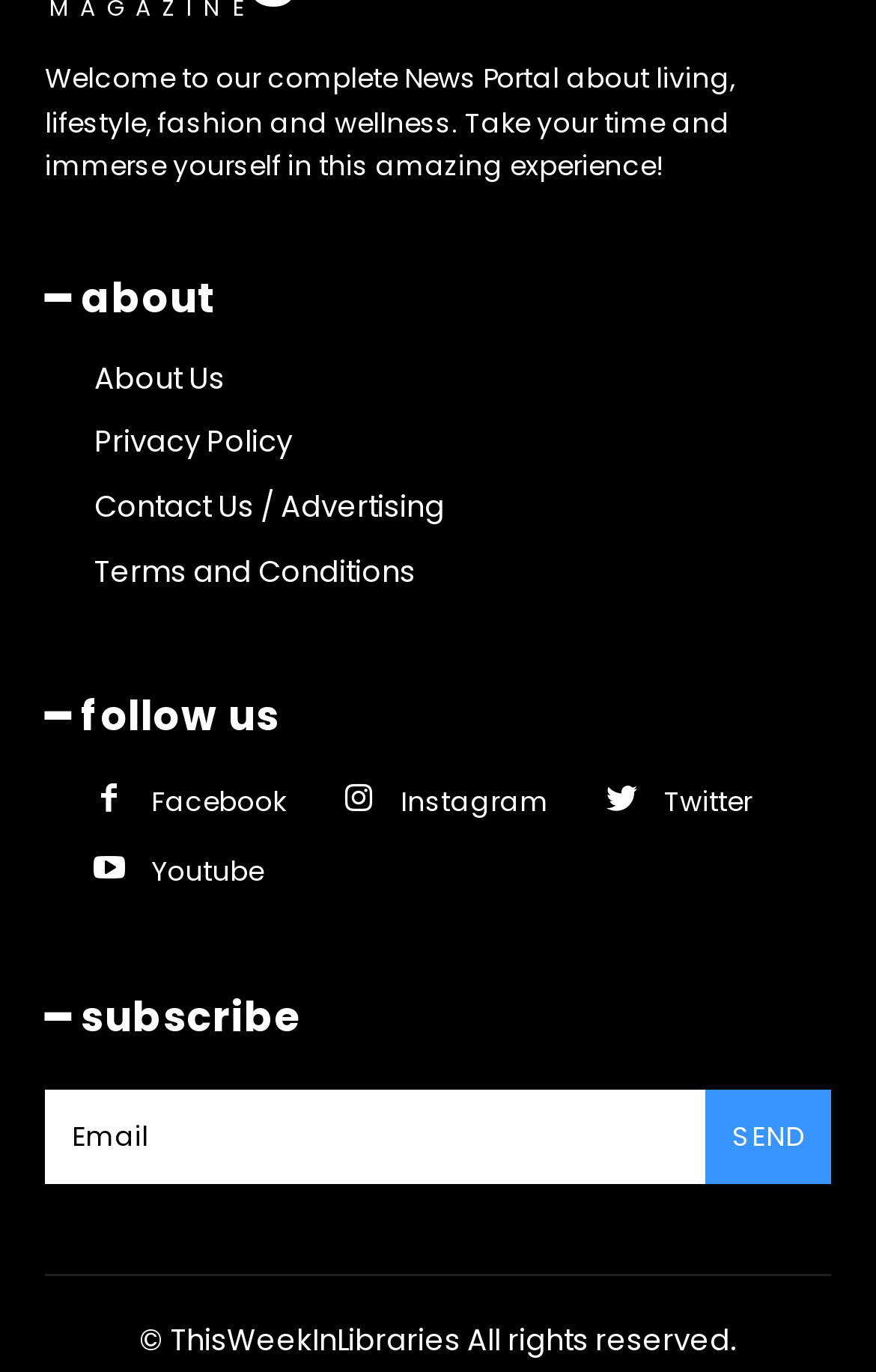Locate the bounding box coordinates of the area to click to fulfill this instruction: "Follow on Facebook". The bounding box should be presented as four float numbers between 0 and 1, in the order [left, top, right, bottom].

[0.172, 0.566, 0.326, 0.6]